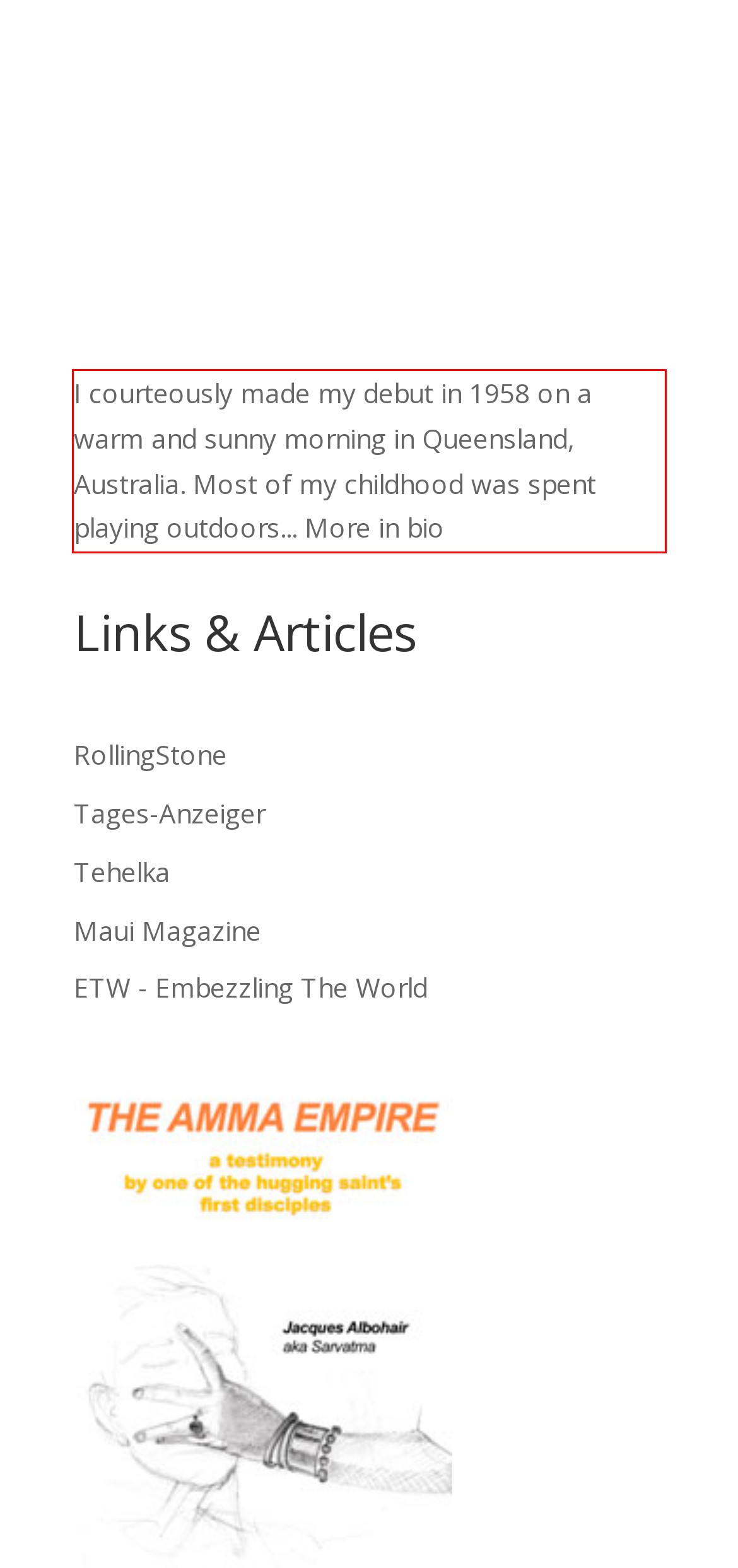Please analyze the provided webpage screenshot and perform OCR to extract the text content from the red rectangle bounding box.

I courteously made my debut in 1958 on a warm and sunny morning in Queensland, Australia. Most of my childhood was spent playing outdoors... More in bio